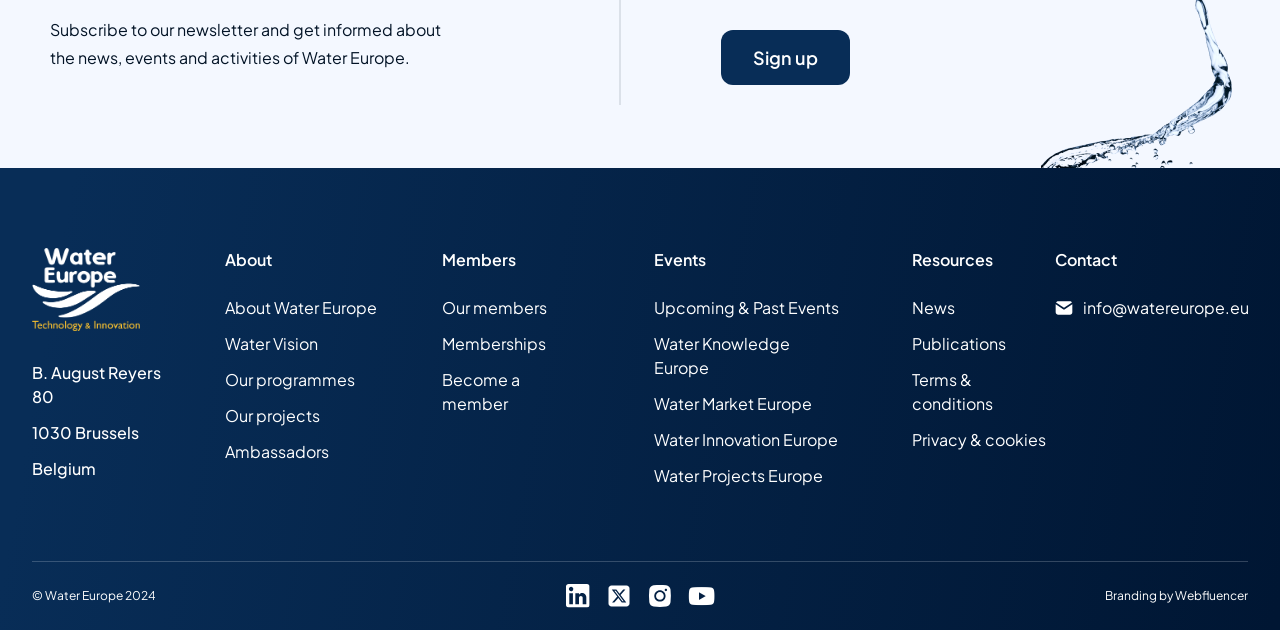Please determine the bounding box coordinates of the element to click in order to execute the following instruction: "View upcoming events". The coordinates should be four float numbers between 0 and 1, specified as [left, top, right, bottom].

[0.511, 0.469, 0.655, 0.507]